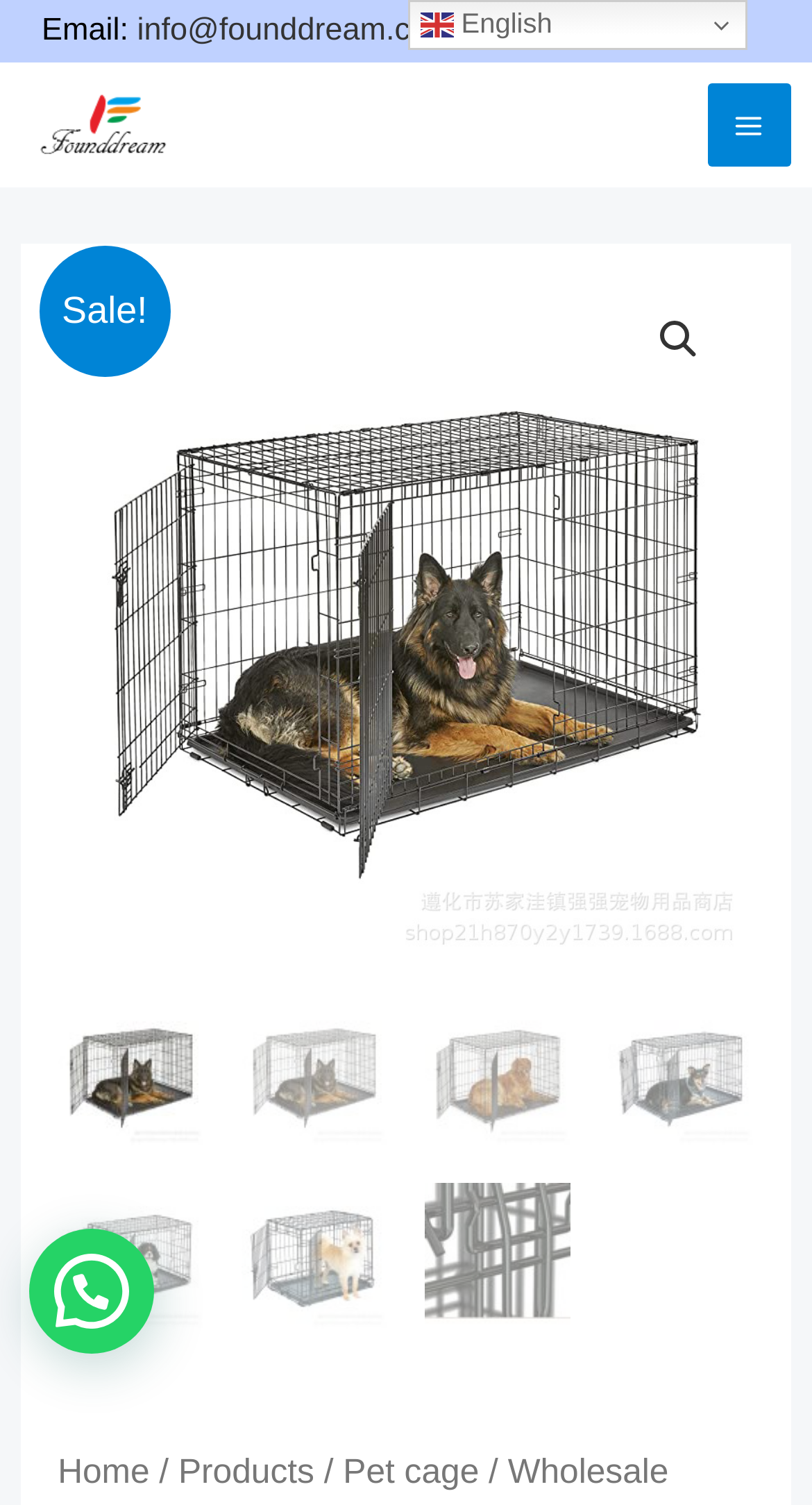Could you highlight the region that needs to be clicked to execute the instruction: "View 'Pet cage' products"?

[0.422, 0.964, 0.59, 0.99]